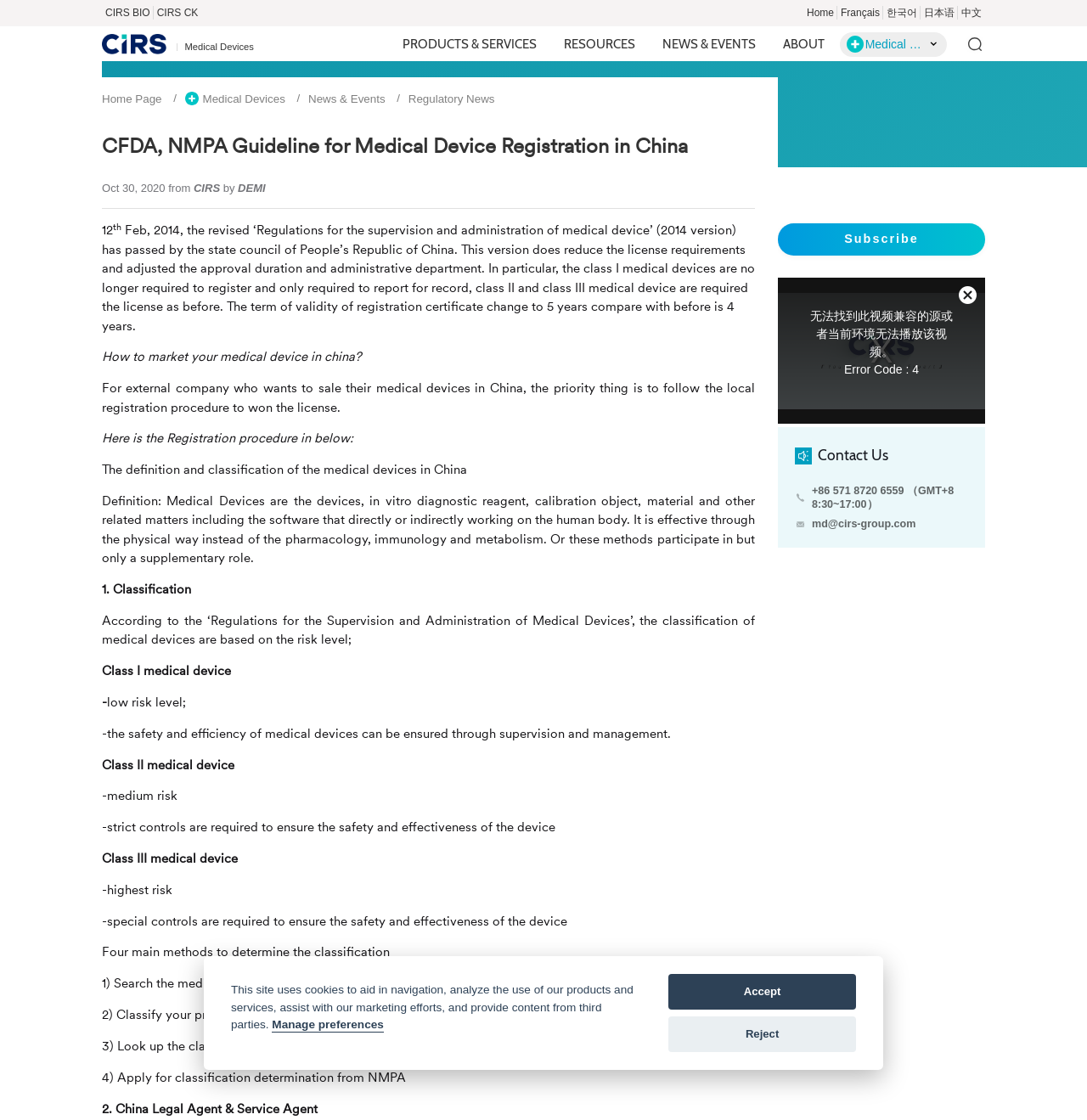Highlight the bounding box coordinates of the region I should click on to meet the following instruction: "Click the 'CIRS BIO' link".

[0.094, 0.005, 0.141, 0.018]